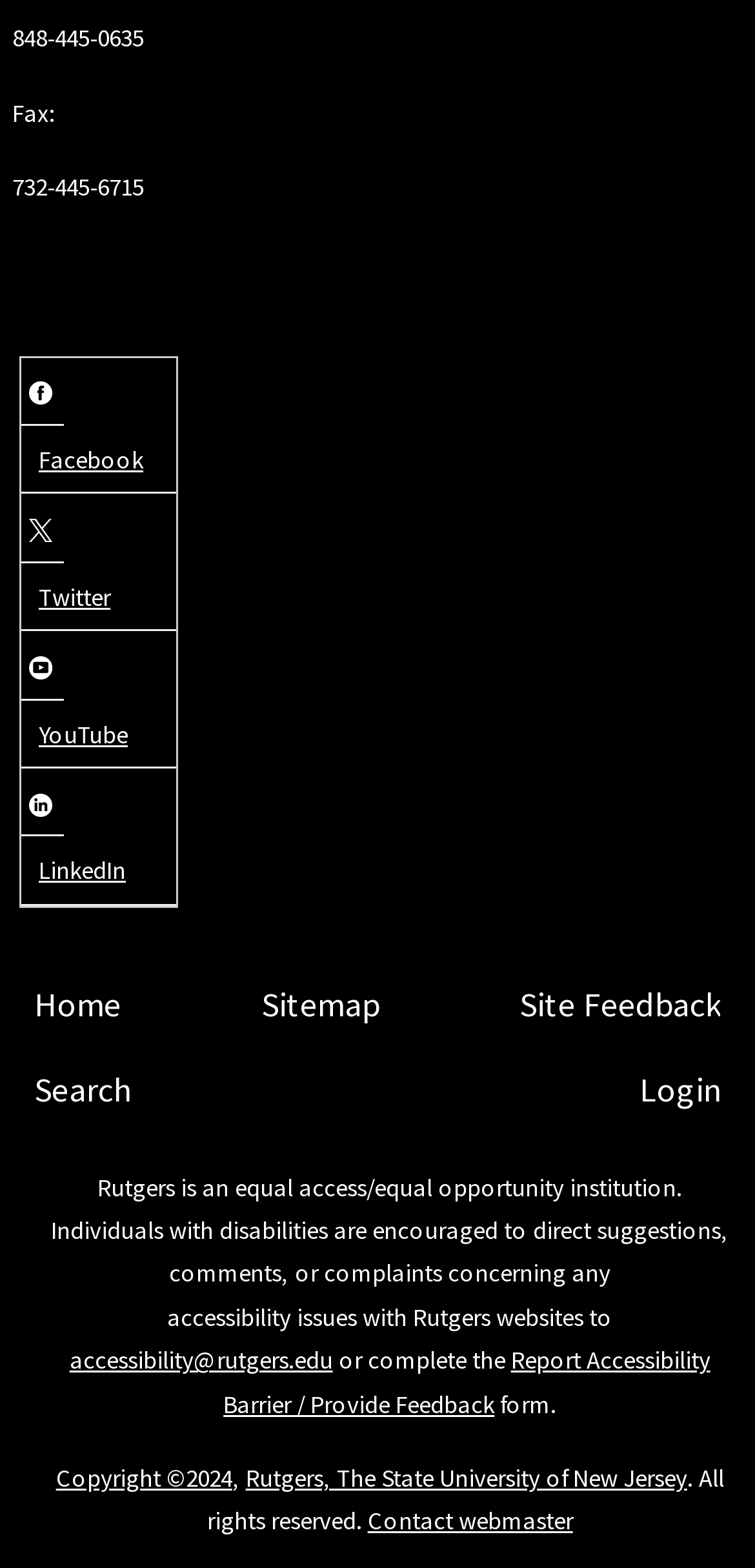Provide the bounding box for the UI element matching this description: "Site Feedback".

[0.688, 0.624, 0.955, 0.657]